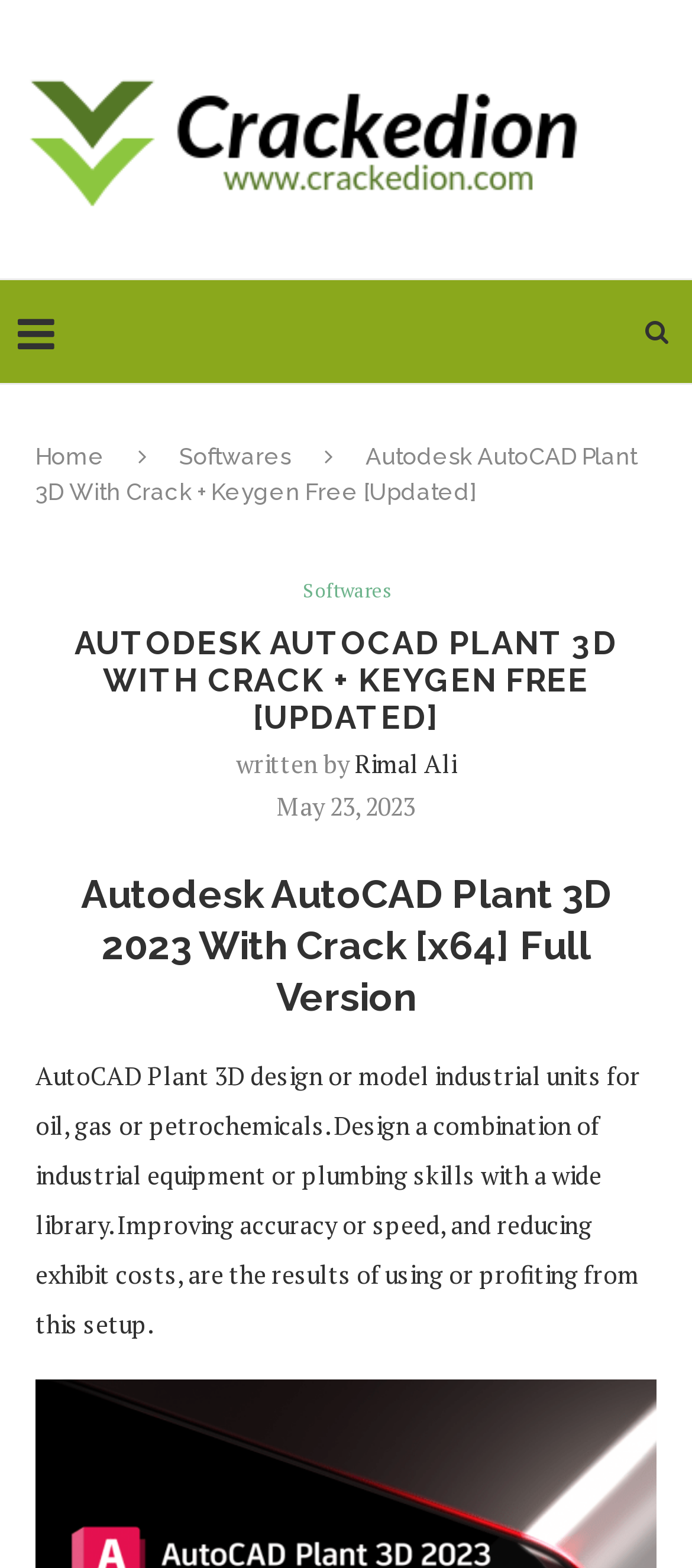Identify and extract the main heading from the webpage.

AUTODESK AUTOCAD PLANT 3D WITH CRACK + KEYGEN FREE [UPDATED]